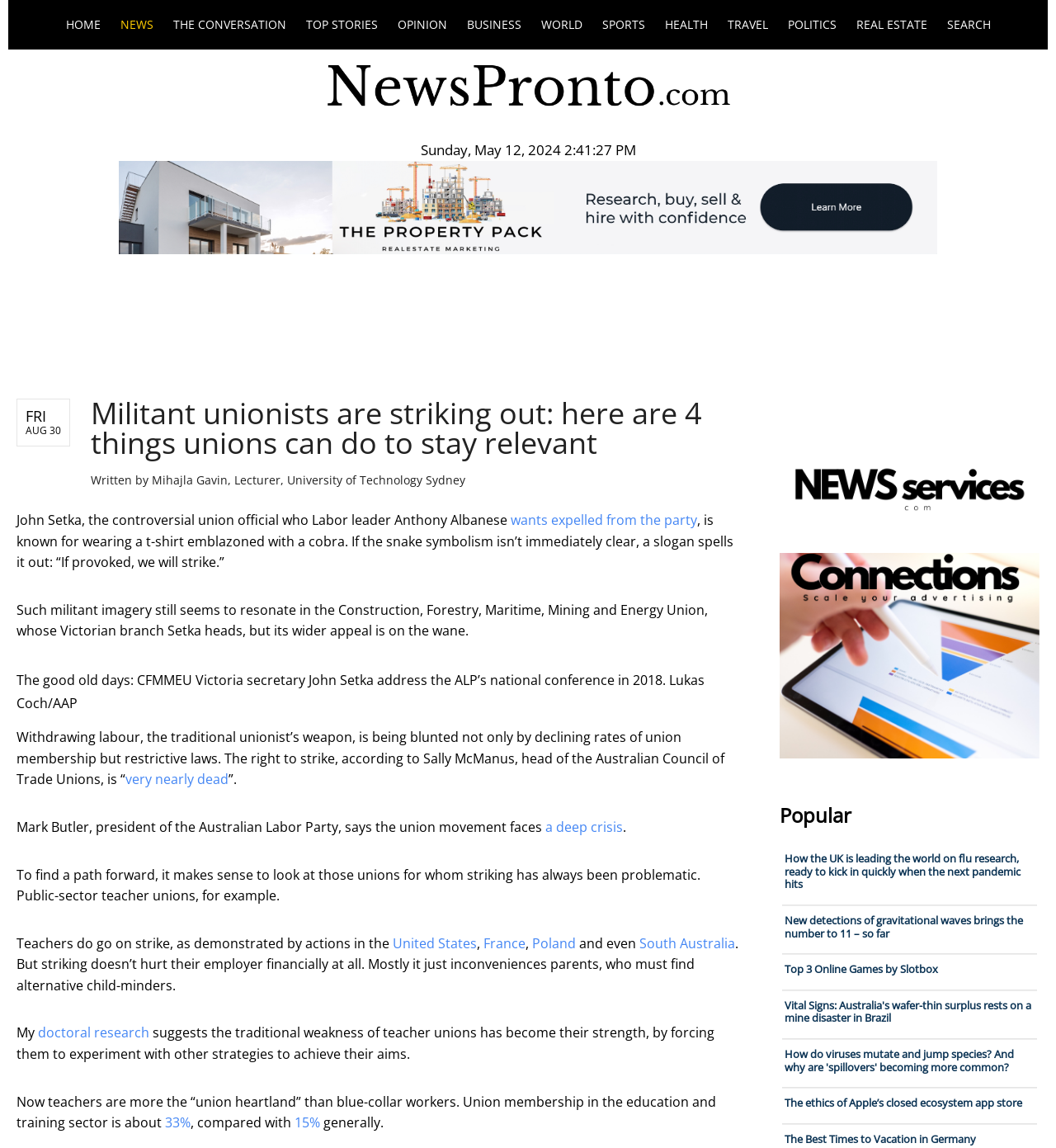Identify the bounding box coordinates of the section to be clicked to complete the task described by the following instruction: "Read the article 'Militant unionists are striking out: here are 4 things unions can do to stay relevant'". The coordinates should be four float numbers between 0 and 1, formatted as [left, top, right, bottom].

[0.086, 0.342, 0.665, 0.403]